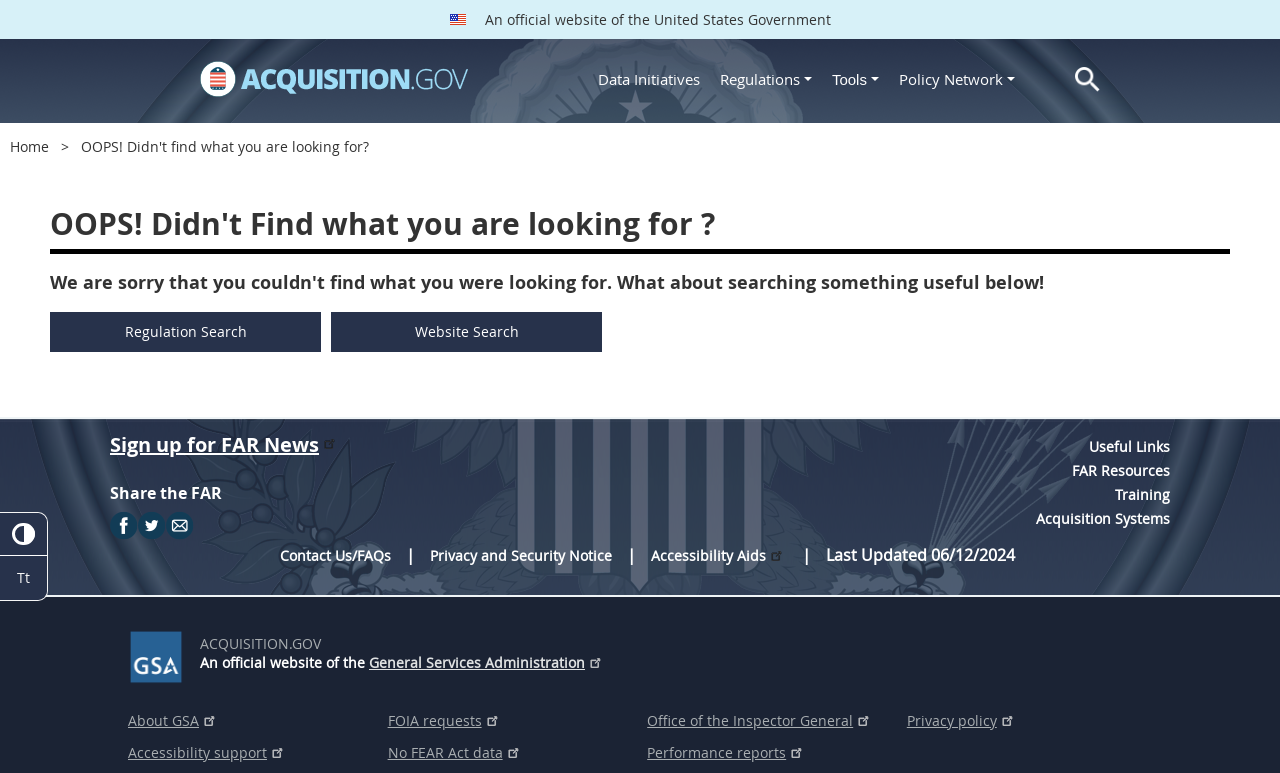Using the format (top-left x, top-left y, bottom-right x, bottom-right y), and given the element description, identify the bounding box coordinates within the screenshot: General Services Administration(link is external)

[0.288, 0.845, 0.474, 0.869]